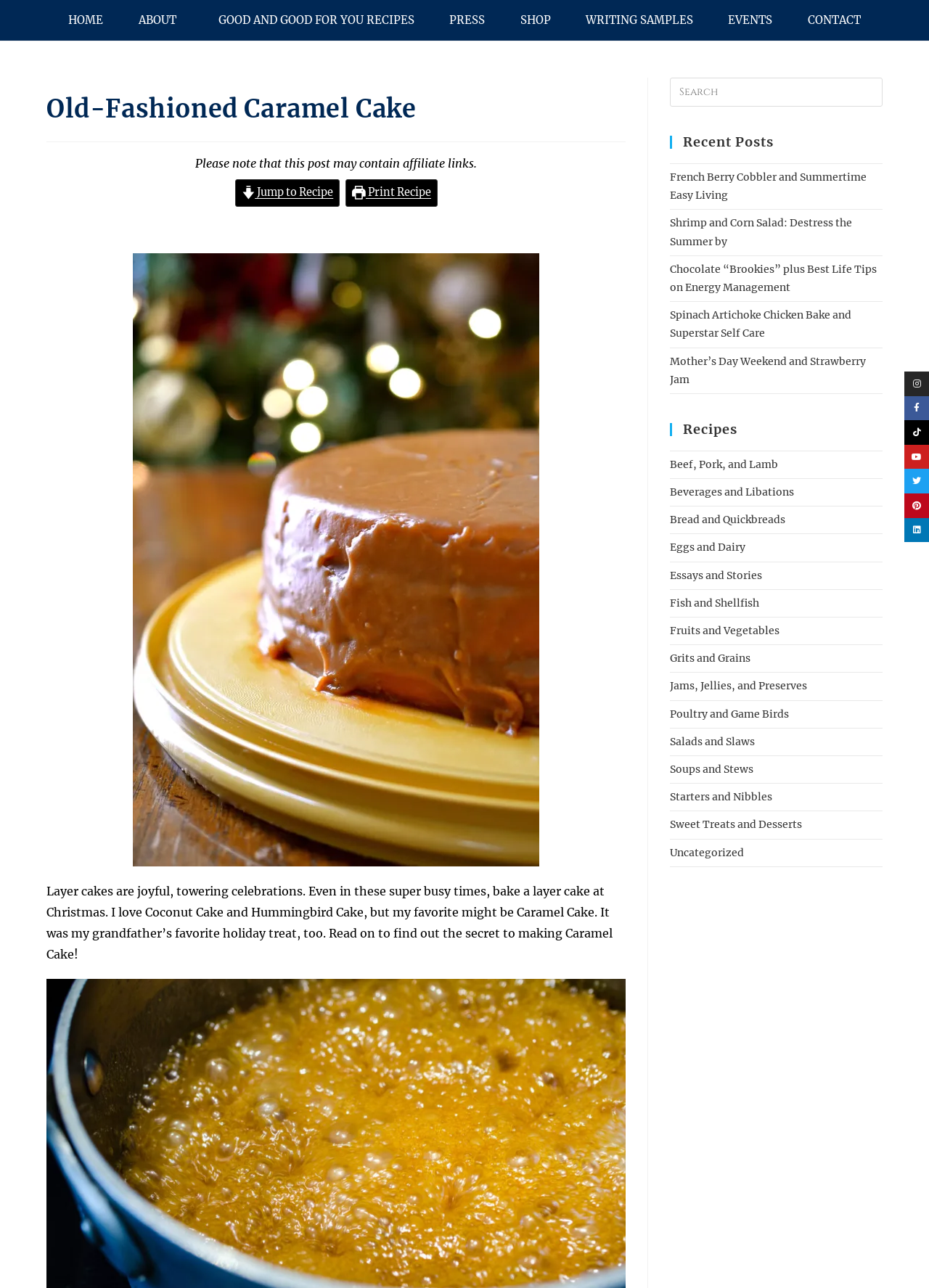What social media platforms are linked from the webpage?
Refer to the image and provide a detailed answer to the question.

The webpage has links to various social media platforms, including Instagram, Facebook, Tiktok, Youtube, Twitter, Pinterest, and Linkedin, which are represented by their respective icons and can be accessed by clicking on them.